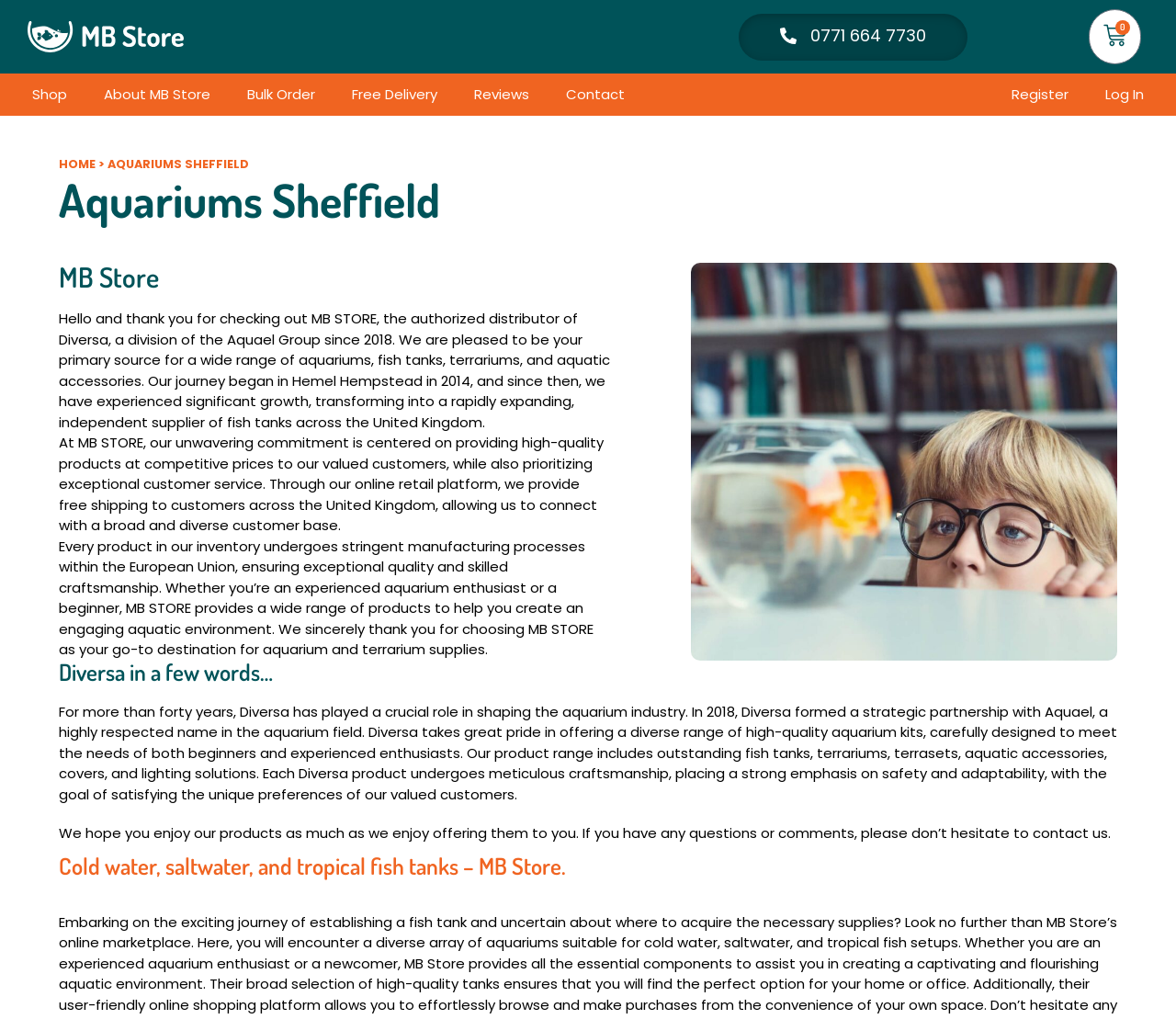What is the commitment of MB STORE?
Using the image, respond with a single word or phrase.

High-quality products and customer service